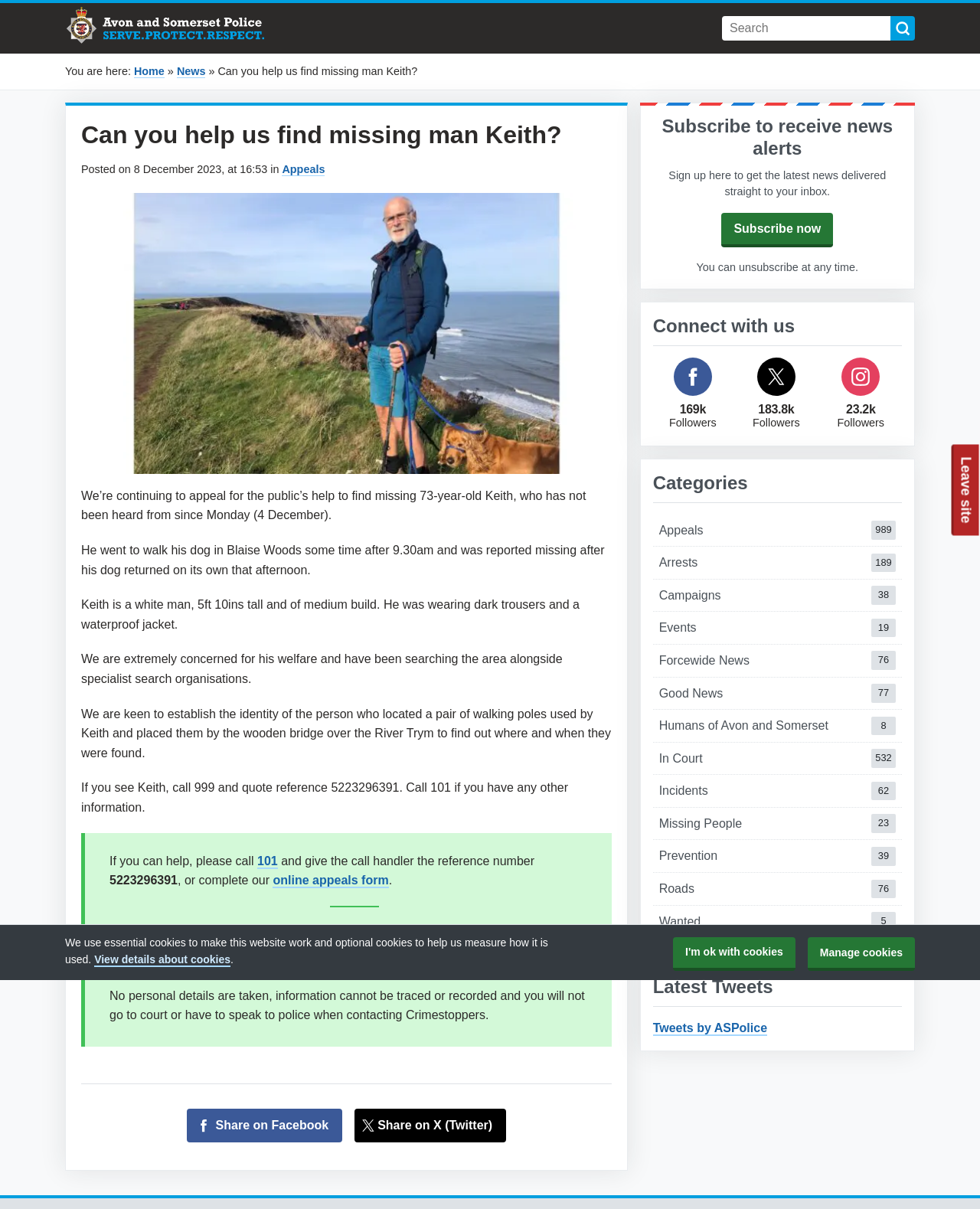Identify the main title of the webpage and generate its text content.

Can you help us find missing man Keith?